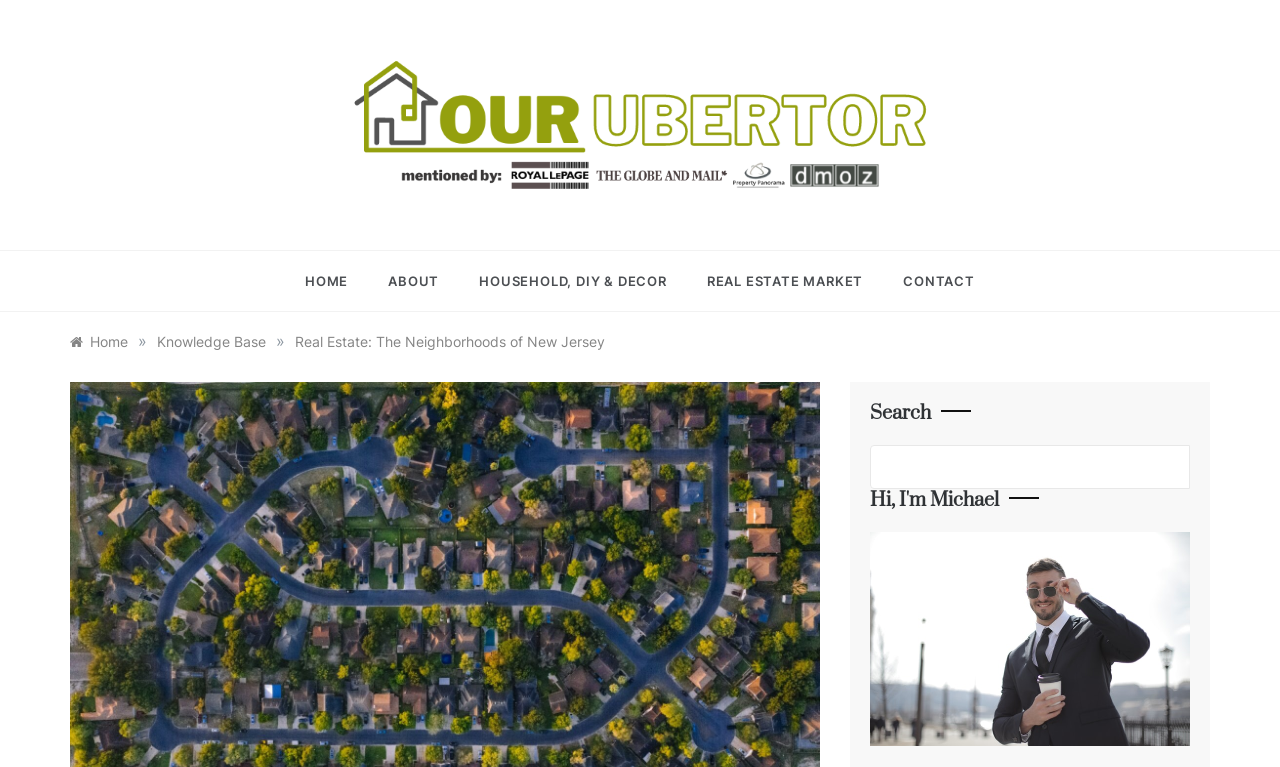Based on the image, please respond to the question with as much detail as possible:
What is the current page about?

The breadcrumbs navigation at the top of the webpage shows the current page is 'Real Estate: The Neighborhoods of New Jersey', indicating that the current page is about the neighborhoods of New Jersey.